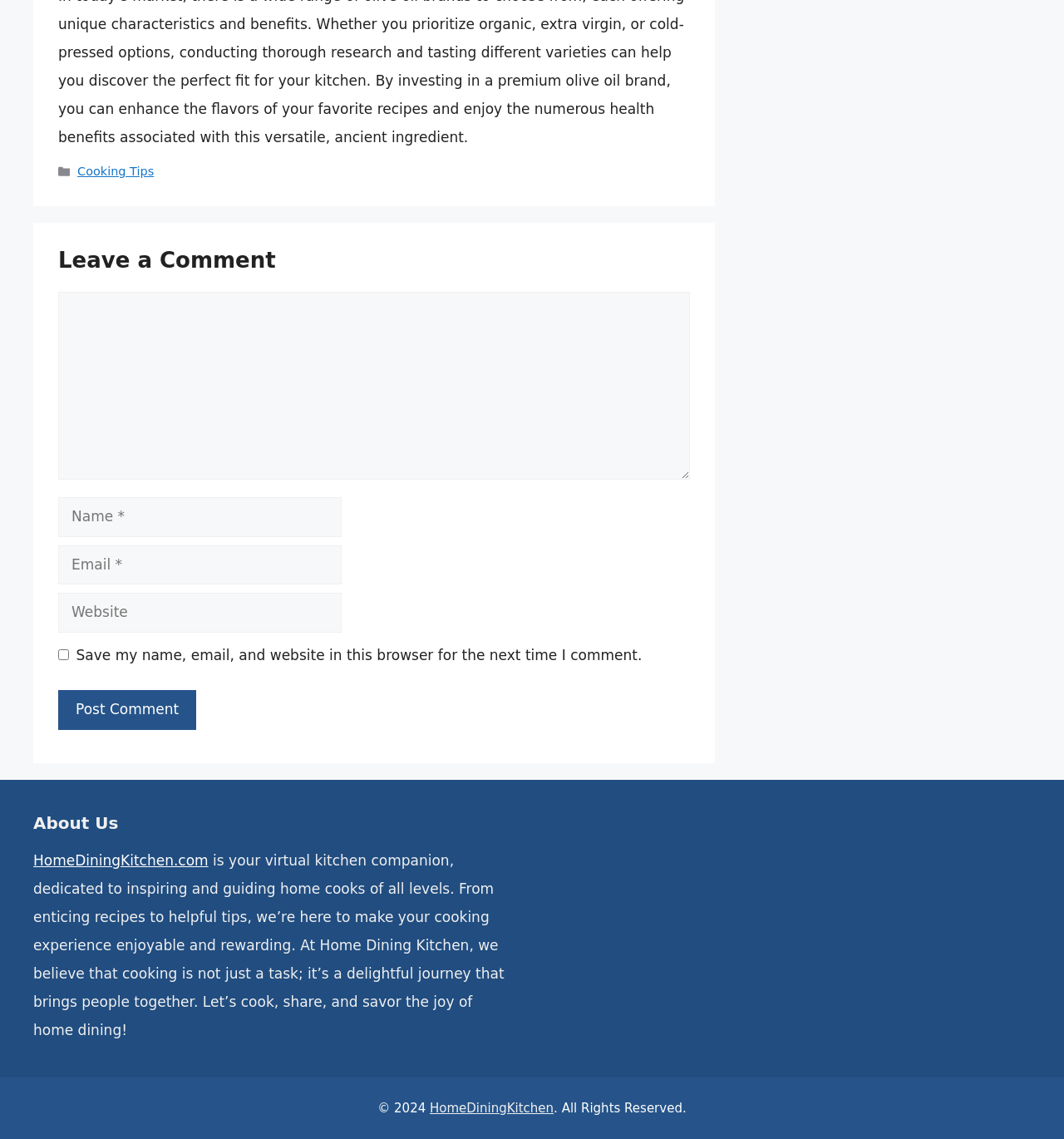Bounding box coordinates are specified in the format (top-left x, top-left y, bottom-right x, bottom-right y). All values are floating point numbers bounded between 0 and 1. Please provide the bounding box coordinate of the region this sentence describes: Cooking Tips

[0.073, 0.145, 0.145, 0.156]